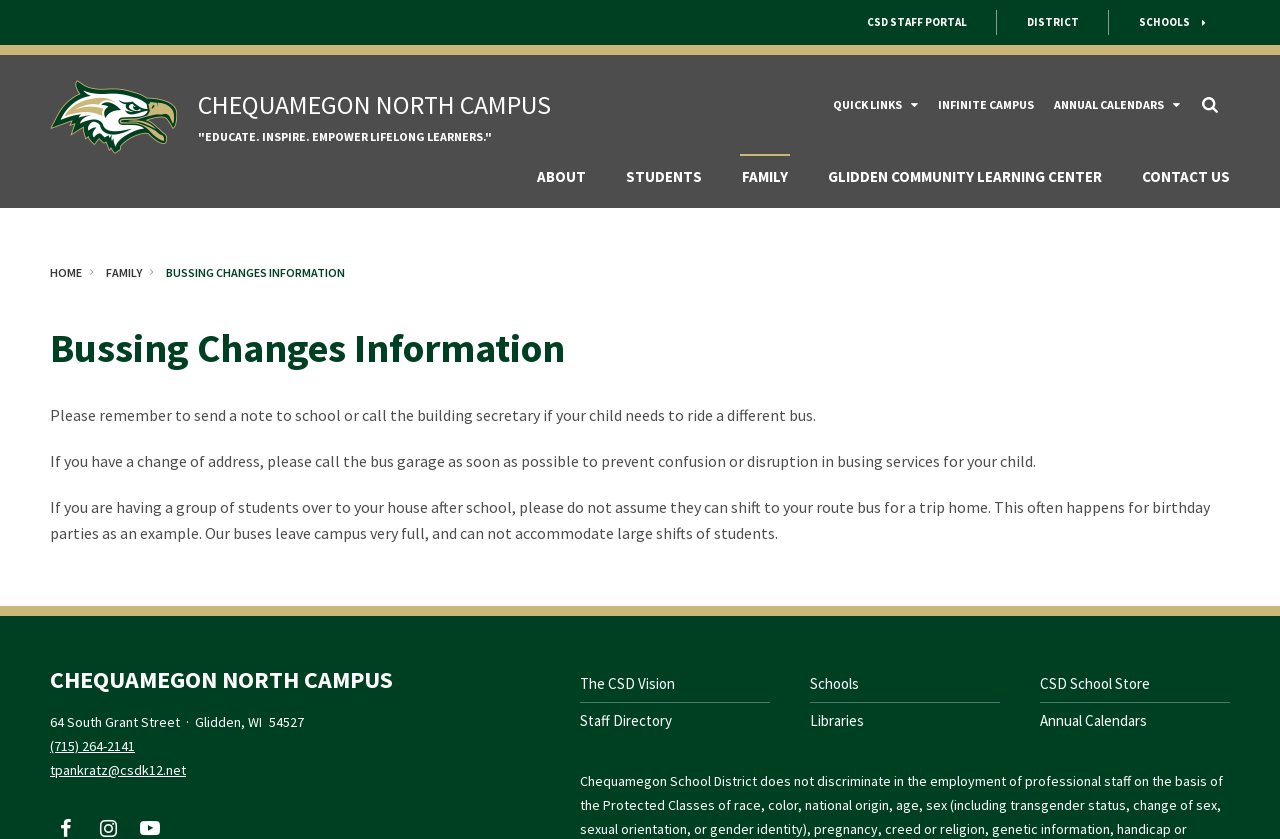What is the purpose of sending a note to school or calling the building secretary?
Observe the image and answer the question with a one-word or short phrase response.

To change bus route